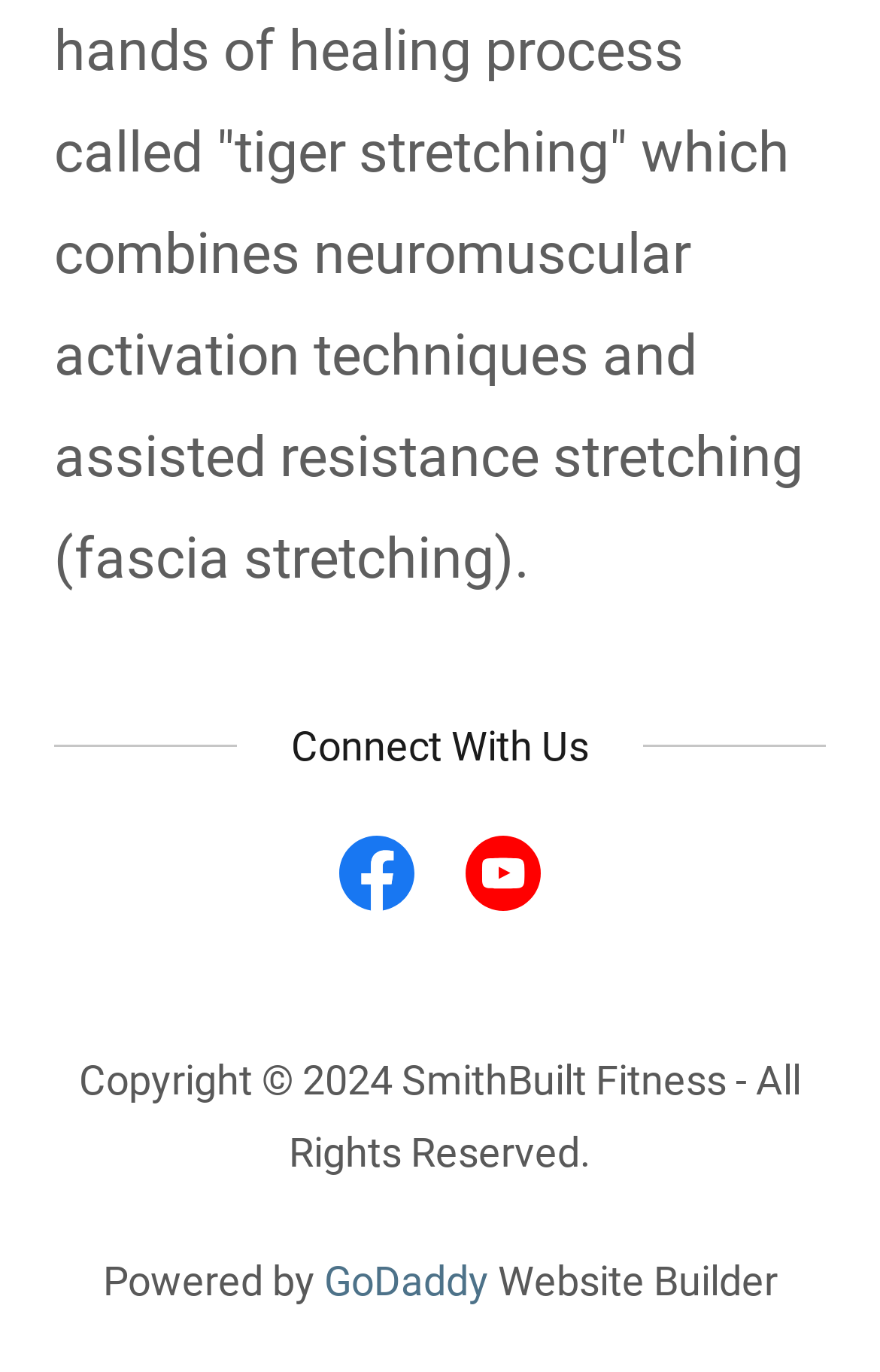What is the purpose of the 'Connect With Us' heading?
Kindly answer the question with as much detail as you can.

The 'Connect With Us' heading is likely used to connect with the company on social media, as it is followed by links to Facebook and YouTube, which are popular social media platforms.